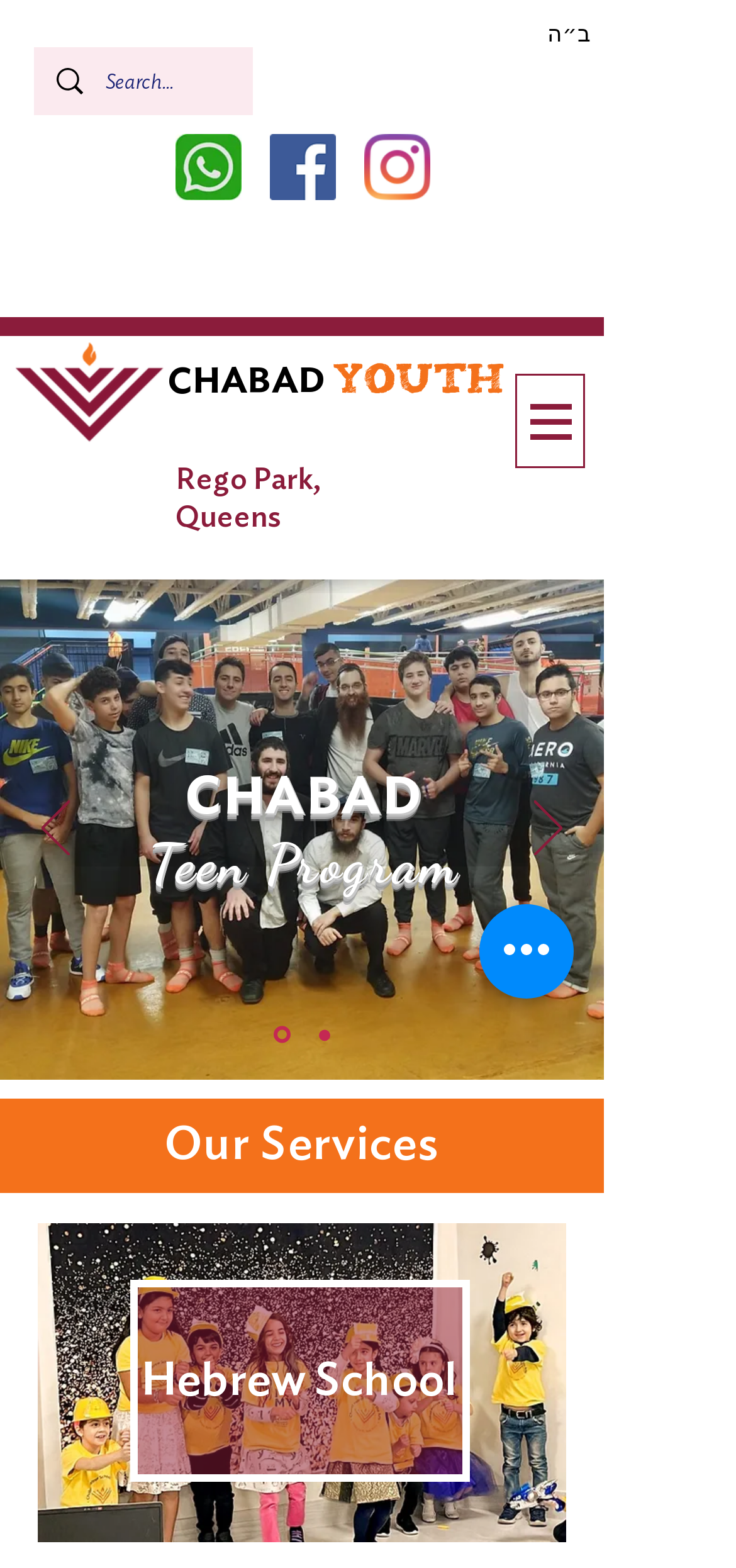Please determine the bounding box coordinates of the area that needs to be clicked to complete this task: 'Search for something'. The coordinates must be four float numbers between 0 and 1, formatted as [left, top, right, bottom].

[0.046, 0.031, 0.344, 0.074]